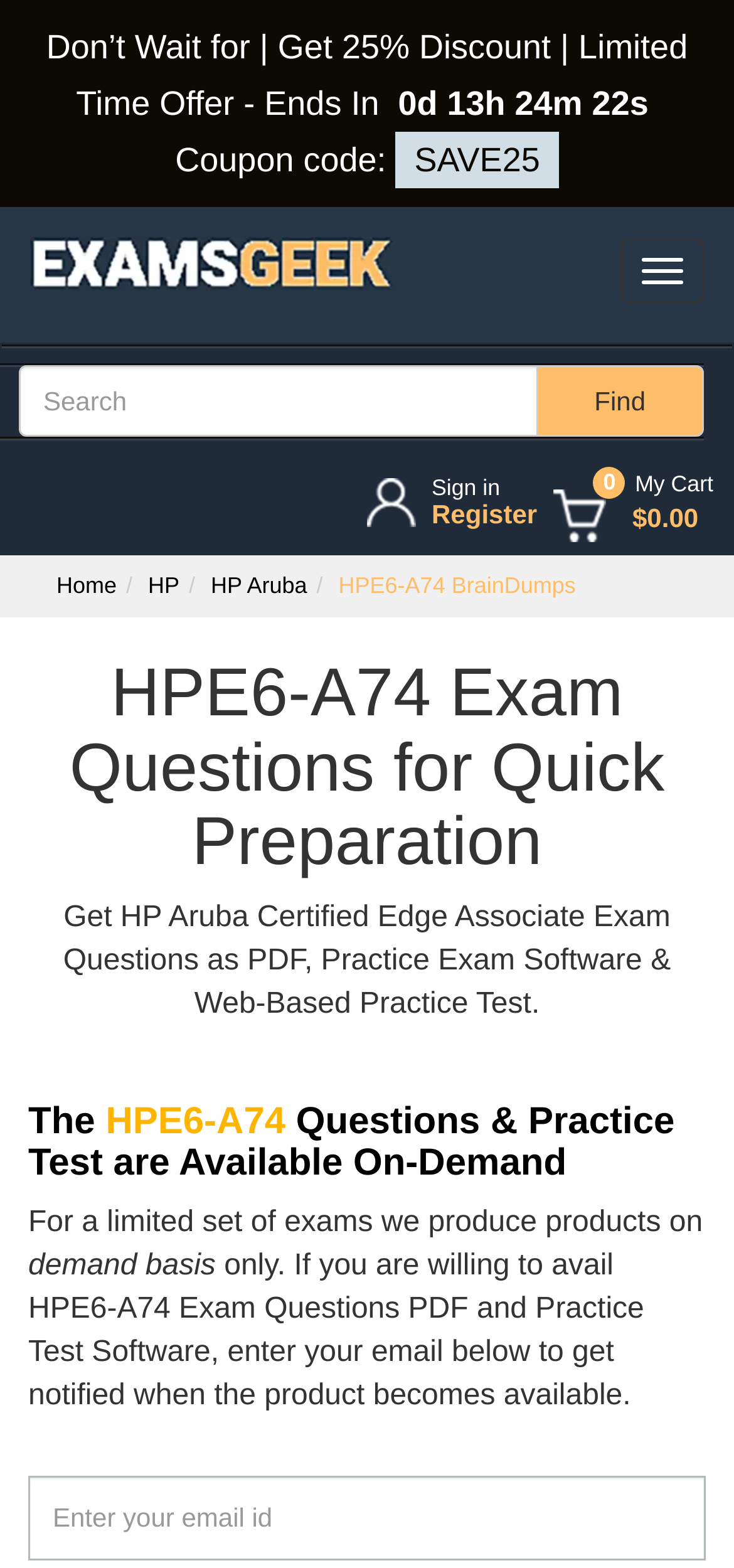Predict the bounding box of the UI element that fits this description: "parent_node: Find name="top-search-bar" placeholder="Search"".

[0.026, 0.233, 0.733, 0.279]